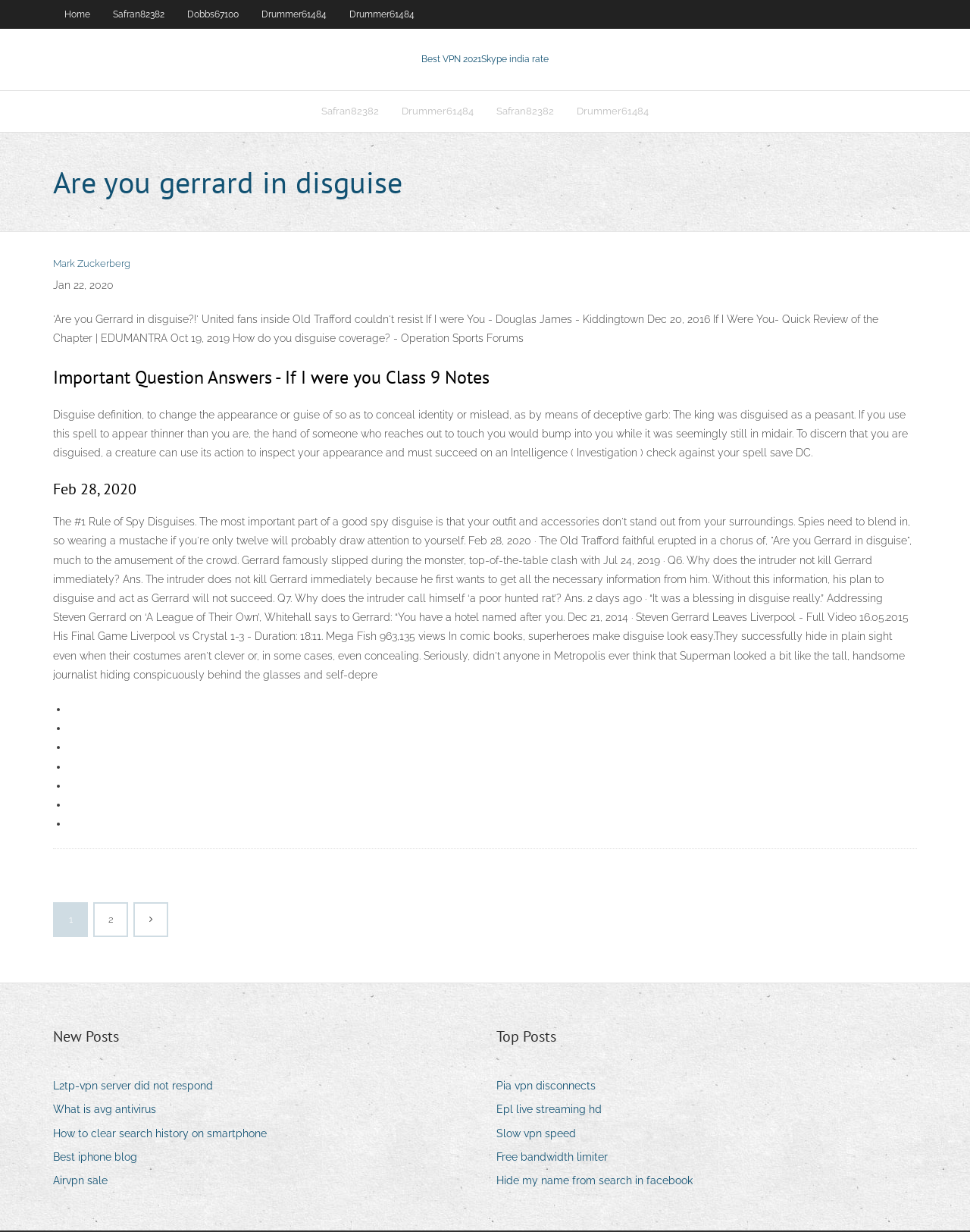Specify the bounding box coordinates of the element's area that should be clicked to execute the given instruction: "Click on the 'Mark Zuckerberg' link". The coordinates should be four float numbers between 0 and 1, i.e., [left, top, right, bottom].

[0.055, 0.209, 0.134, 0.218]